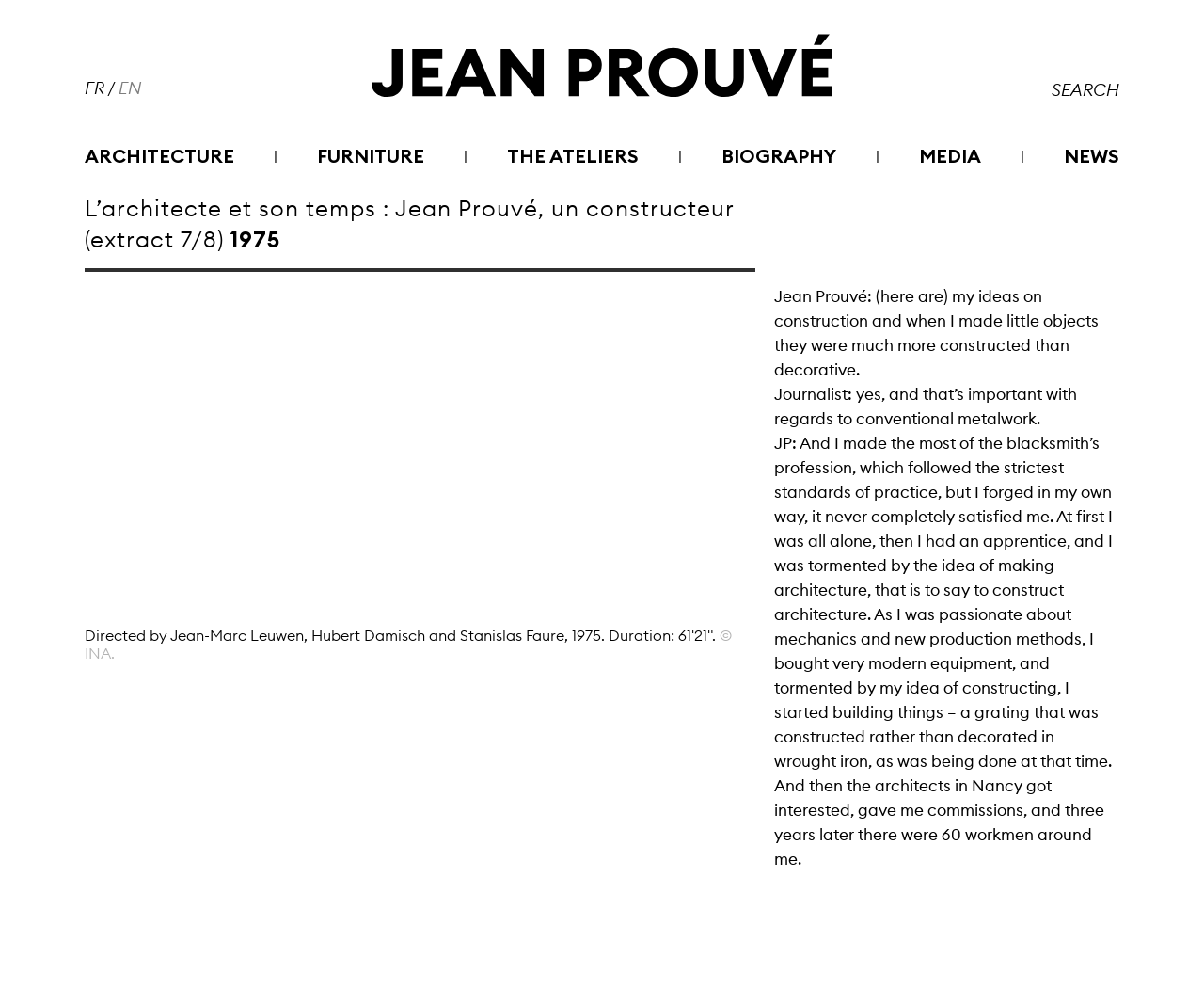Determine the bounding box coordinates for the clickable element required to fulfill the instruction: "Explore architecture". Provide the coordinates as four float numbers between 0 and 1, i.e., [left, top, right, bottom].

[0.07, 0.129, 0.195, 0.186]